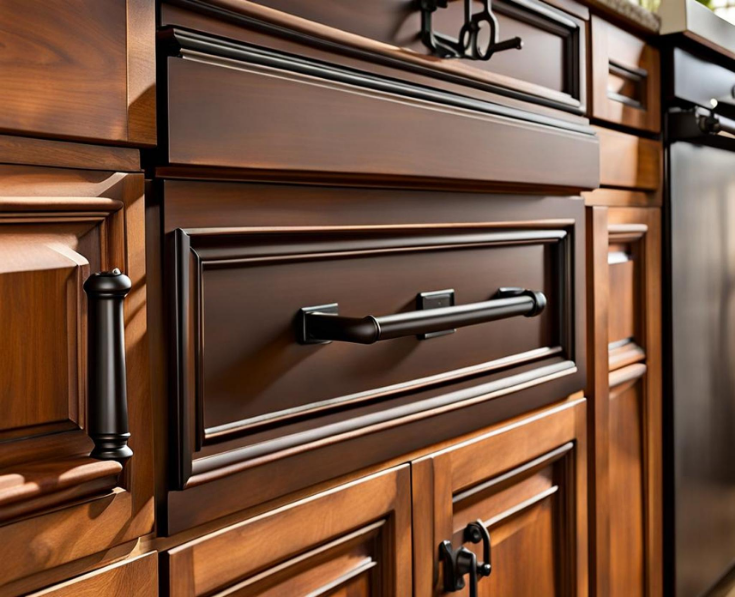Please provide a brief answer to the following inquiry using a single word or phrase:
What is the primary material of the cabinet doors?

Wood